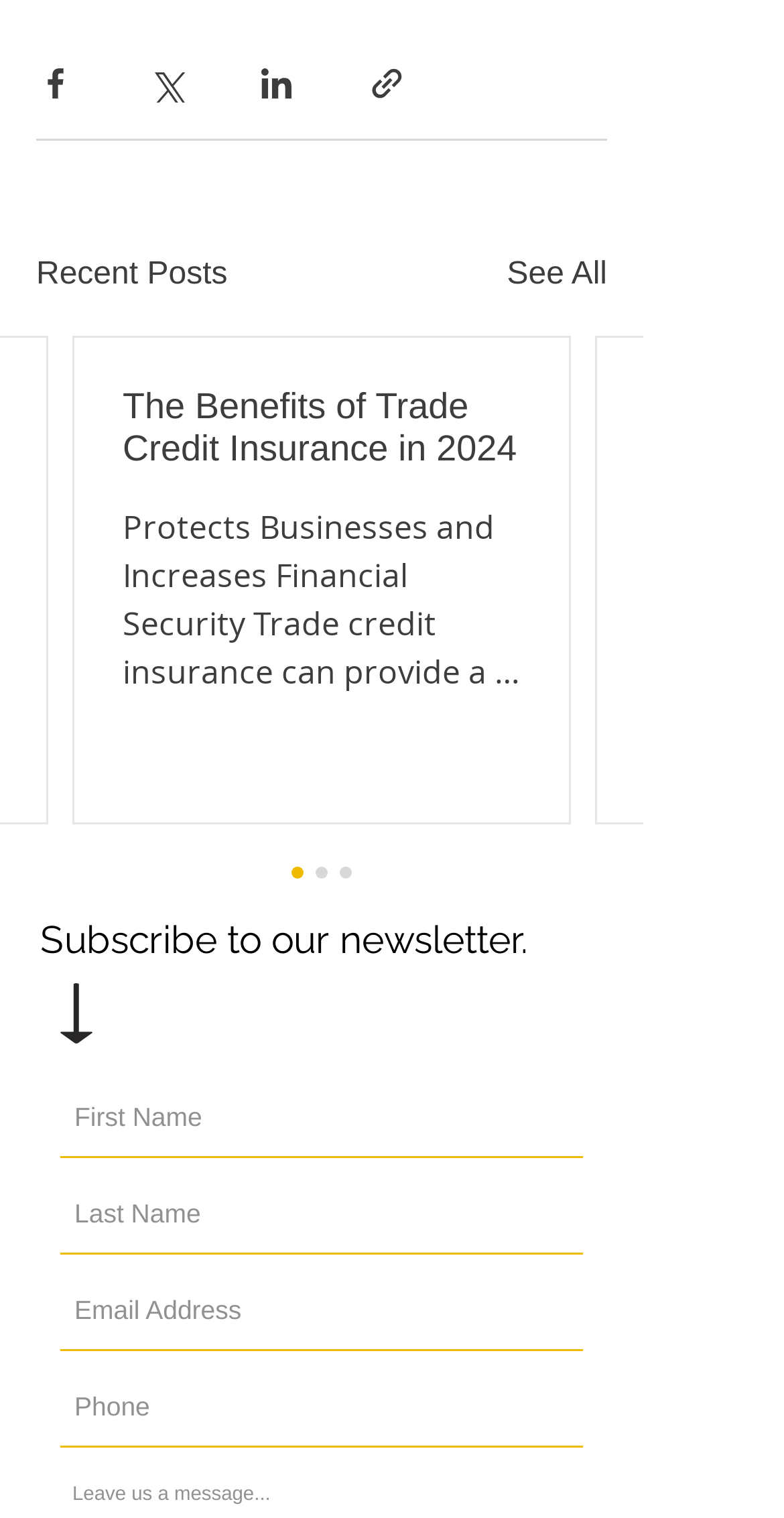Determine the coordinates of the bounding box that should be clicked to complete the instruction: "View recent posts". The coordinates should be represented by four float numbers between 0 and 1: [left, top, right, bottom].

[0.046, 0.166, 0.29, 0.197]